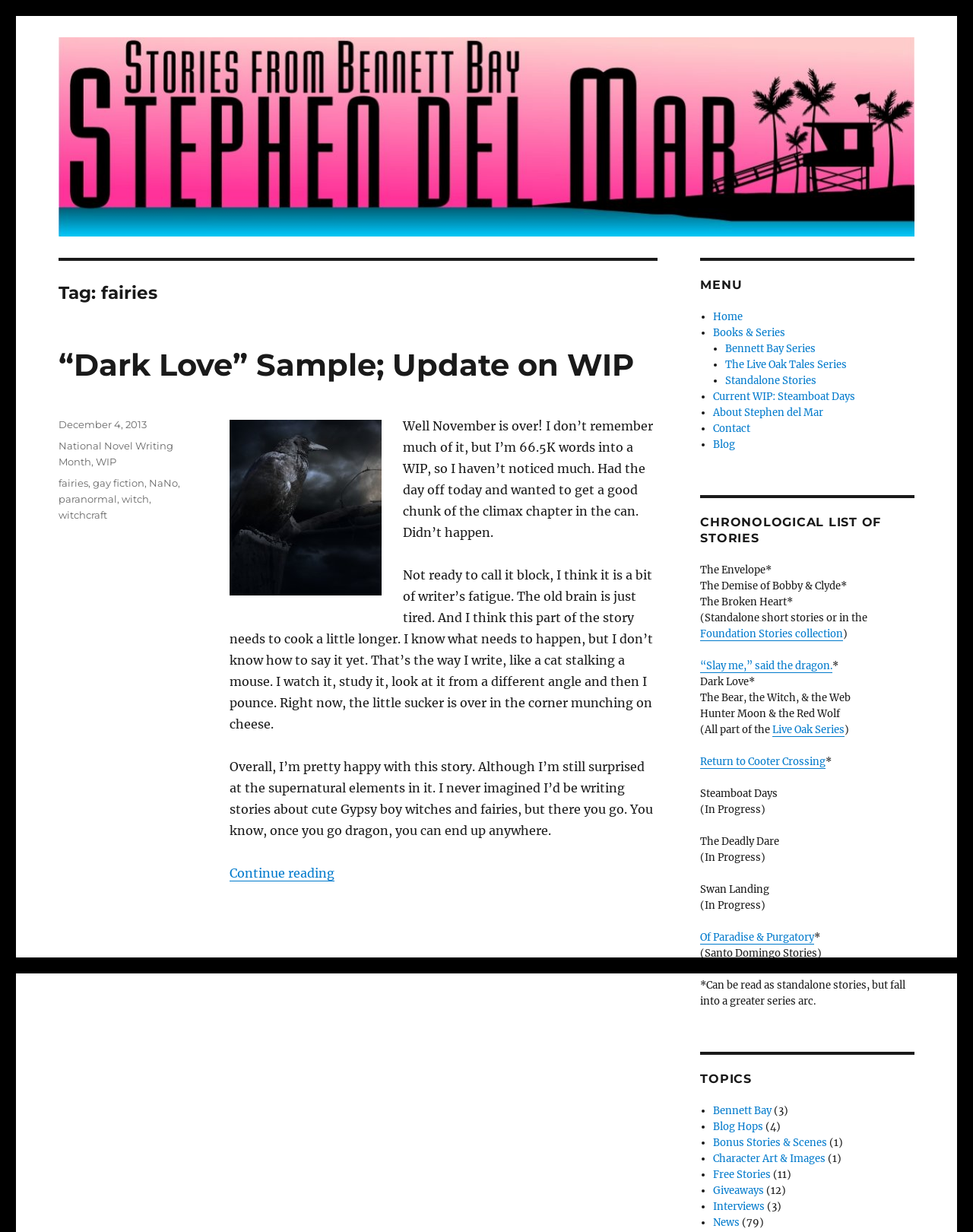Produce an extensive caption that describes everything on the webpage.

The webpage is about an author, Stephen del Mar, and his writings. At the top, there is a link to the author's name, followed by a main section that contains a header with the tag "fairies". Below this header, there is an article section that includes a heading "“Dark Love” Sample; Update on WIP" and a brief text about the author's writing progress. The text is accompanied by an image of a raven and a moon.

The article section also includes a link to continue reading the "“Dark Love” Sample; Update on WIP" and a footer section that displays the posting date, categories, and tags related to the article. The categories include National Novel Writing Month, WIP, and the tags include fairies, gay fiction, NaNo, paranormal, witch, and witchcraft.

To the right of the main section, there is a menu section with a heading "MENU" and a list of links to various pages, including Home, Books & Series, Bennett Bay Series, The Live Oak Tales Series, Standalone Stories, Current WIP: Steamboat Days, About Stephen del Mar, Contact, and Blog.

Below the menu section, there is a section with a heading "CHRONOLOGICAL LIST OF STORIES" that lists various story titles, including The Envelope, The Demise of Bobby & Clyde, The Broken Heart, and others. Some of these stories have links to further information, and some are marked with an asterisk (*) indicating that they can be read as standalone stories but fall into a greater series arc.

Finally, there is a section with a heading "TOPICS" at the bottom of the page, but it does not contain any specific topics or links.